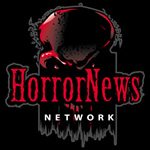Please answer the following question as detailed as possible based on the image: 
What type of content does the platform focus on?

The platform focuses on horror comics, films, and news because the caption mentions that the site's focus is on these specific areas of the horror genre, suggesting that the platform provides news and information related to horror comics, films, and other horror-related topics.